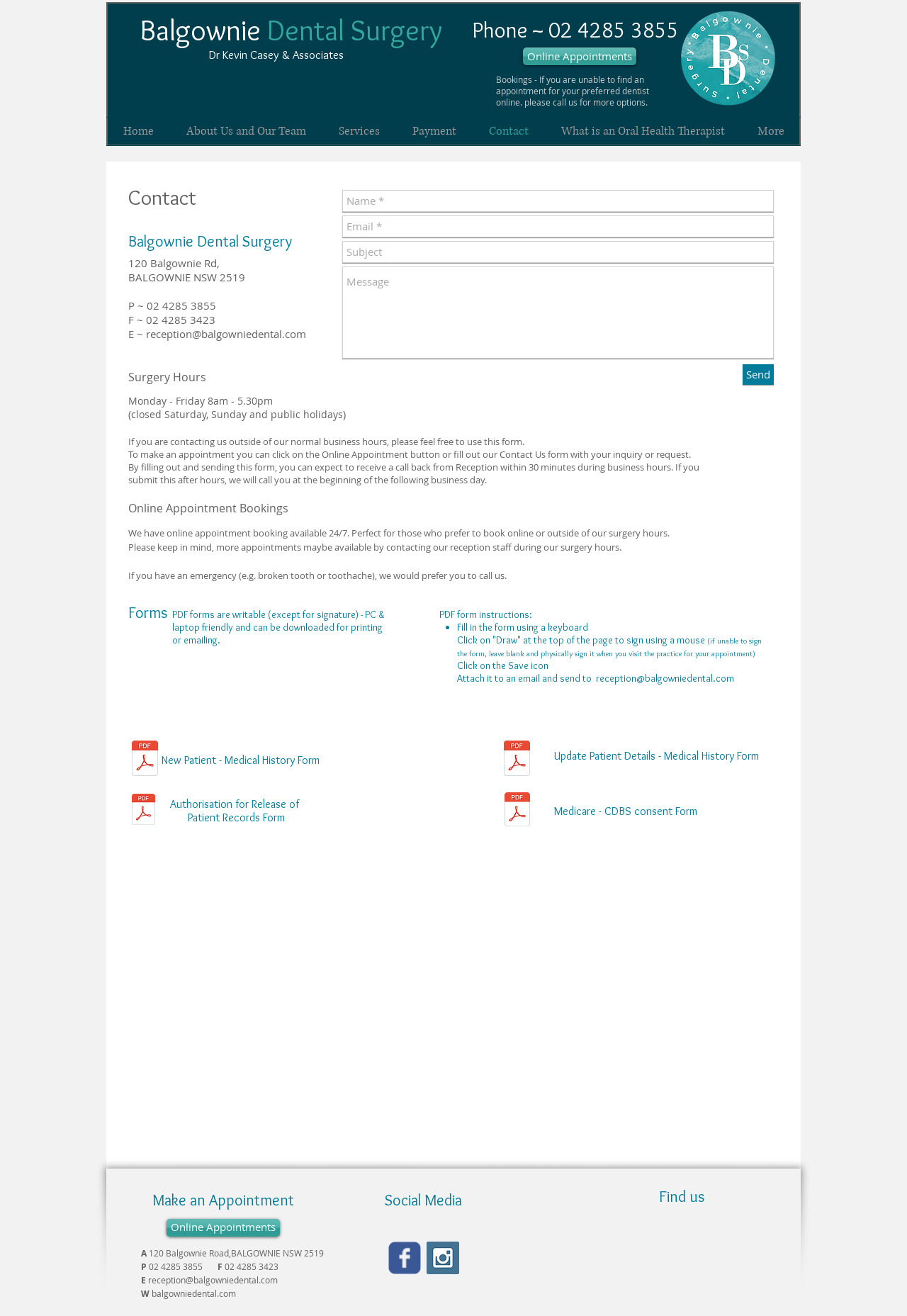Identify the bounding box for the element characterized by the following description: "aria-label="Wix Facebook page"".

[0.428, 0.943, 0.464, 0.968]